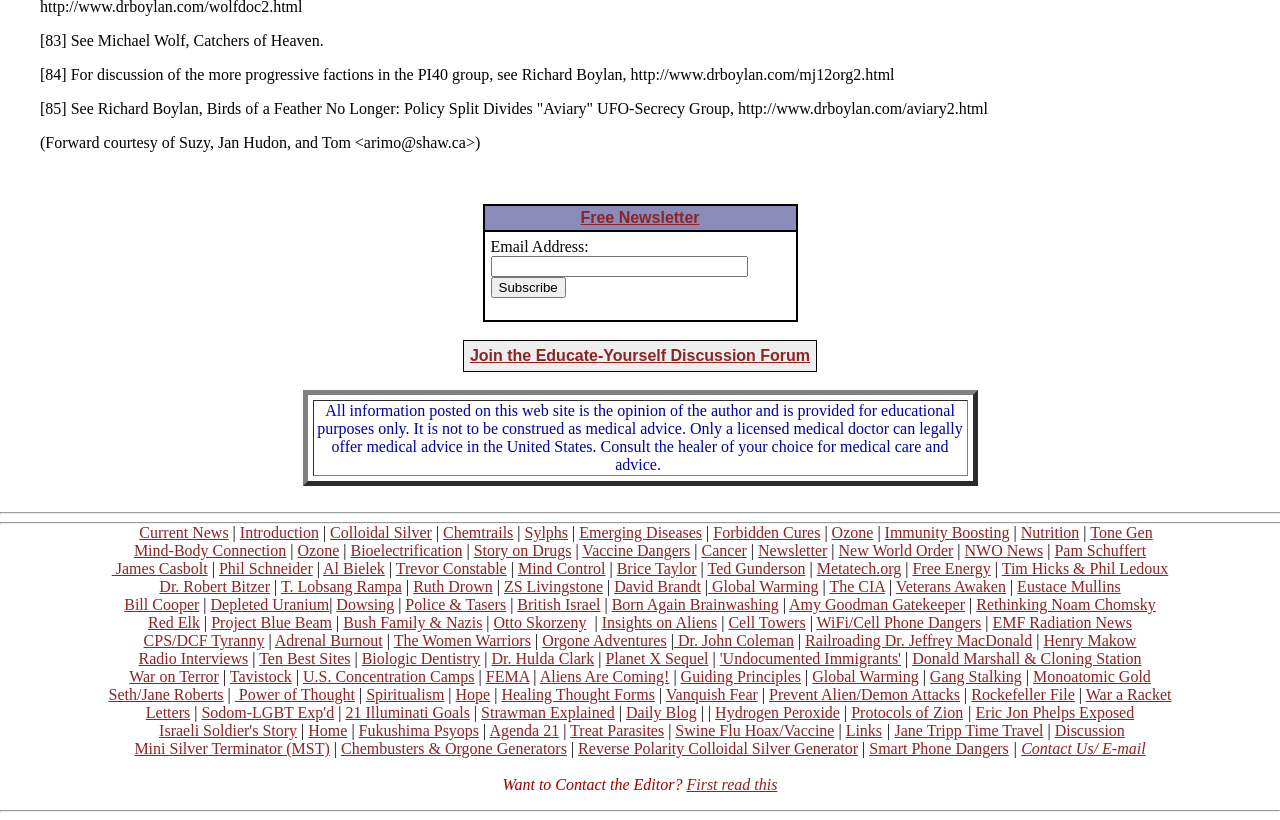From the given element description: "Jane Tripp Time Travel", find the bounding box for the UI element. Provide the coordinates as four float numbers between 0 and 1, in the order [left, top, right, bottom].

[0.699, 0.88, 0.815, 0.901]